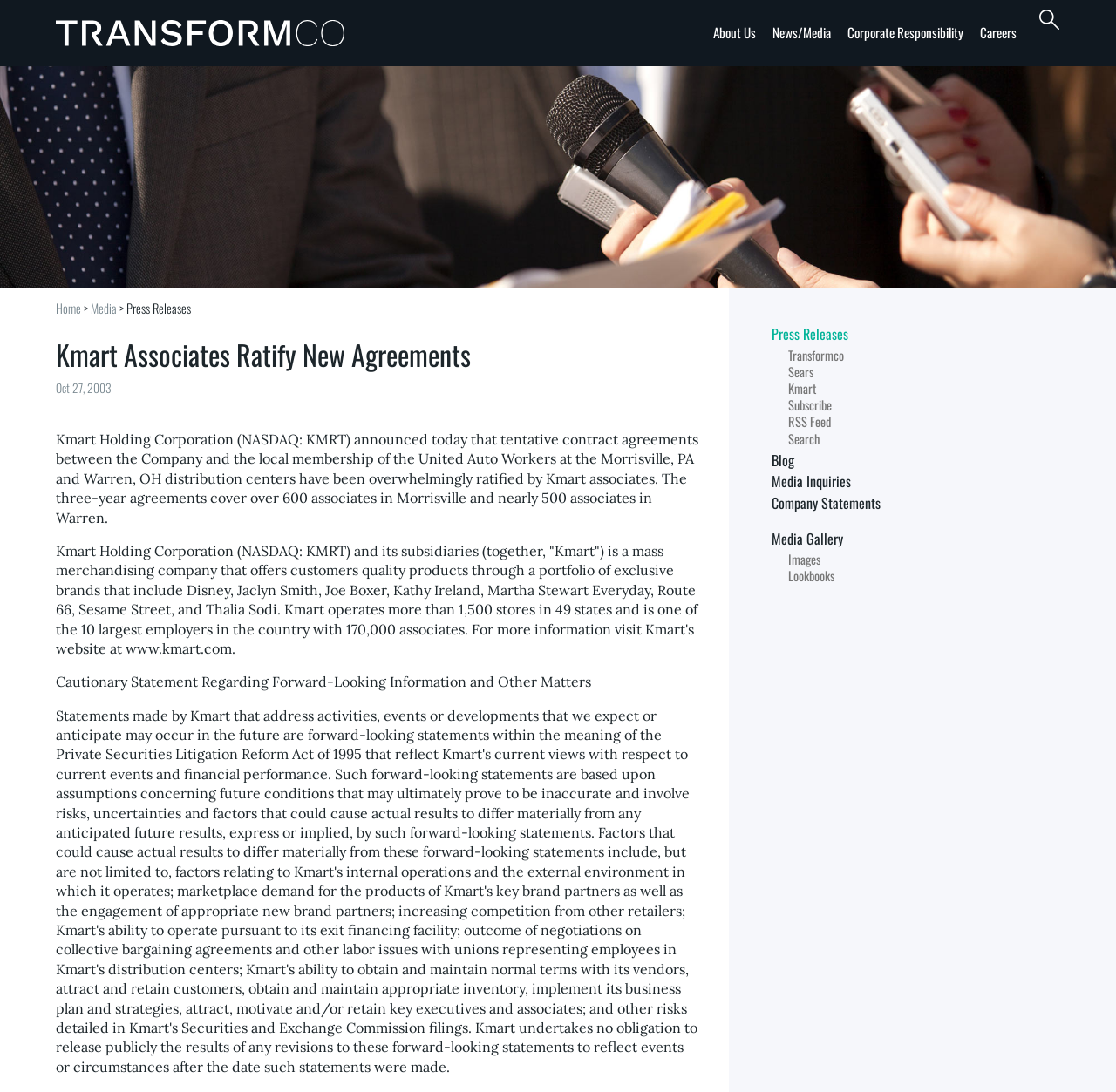Please specify the bounding box coordinates of the clickable region to carry out the following instruction: "Go to Transformco homepage". The coordinates should be four float numbers between 0 and 1, in the format [left, top, right, bottom].

[0.05, 0.018, 0.316, 0.042]